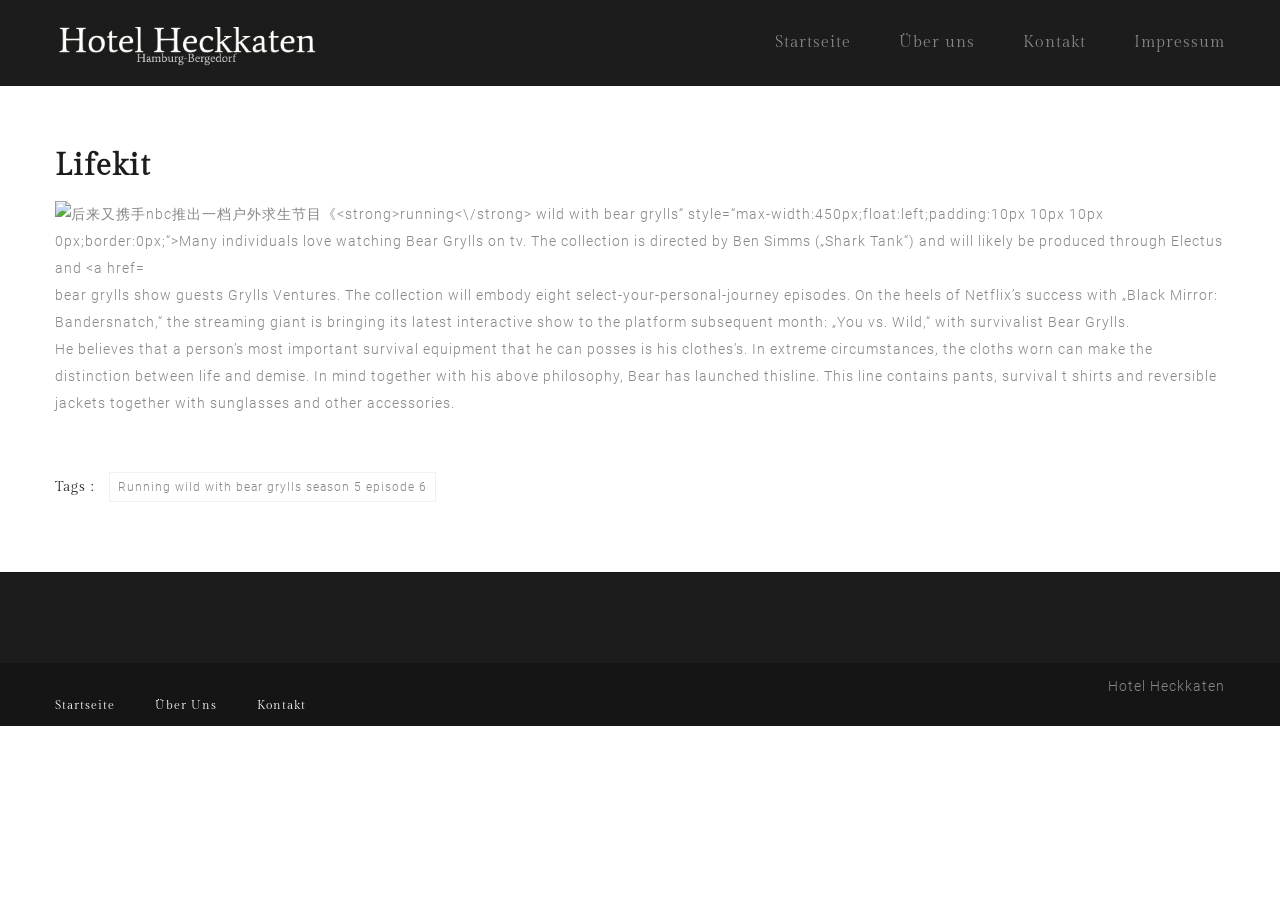What is the focus of Bear Grylls' philosophy?
Could you please answer the question thoroughly and with as much detail as possible?

I inferred the answer by reading the StaticText element that mentions Bear Grylls' philosophy, which emphasizes the importance of clothes as survival equipment in extreme circumstances.